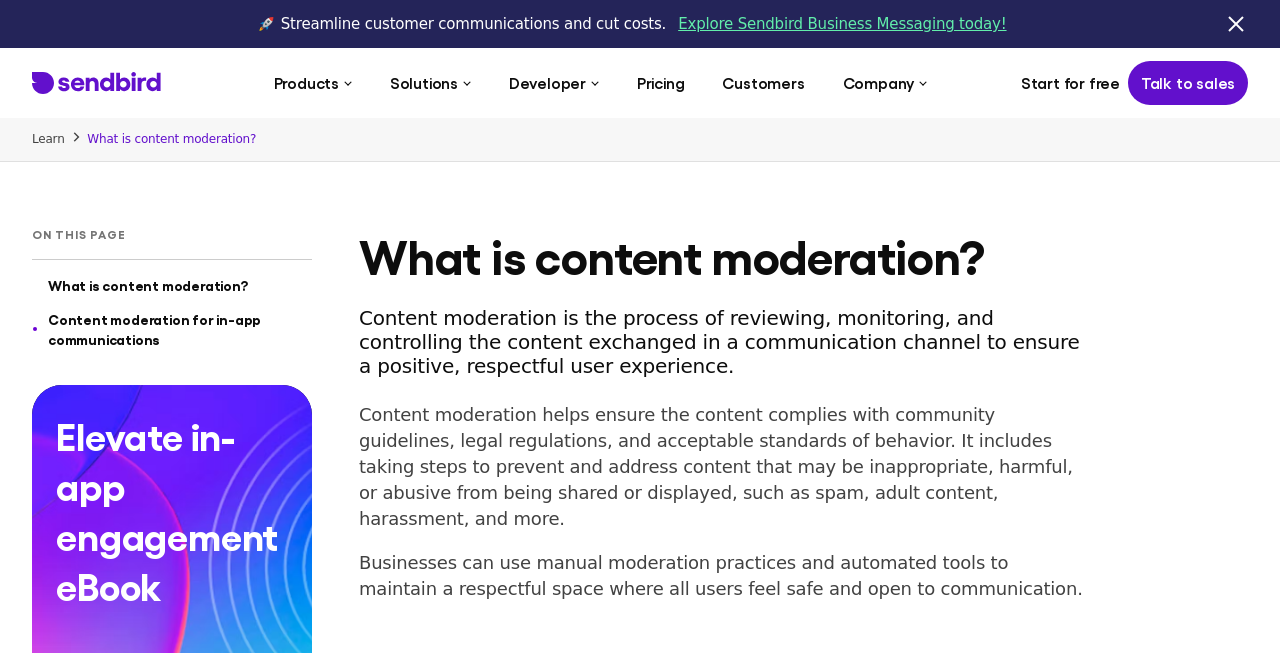Please find the bounding box coordinates of the element's region to be clicked to carry out this instruction: "Read the eBook on Elevate in-app engagement".

[0.044, 0.626, 0.225, 0.933]